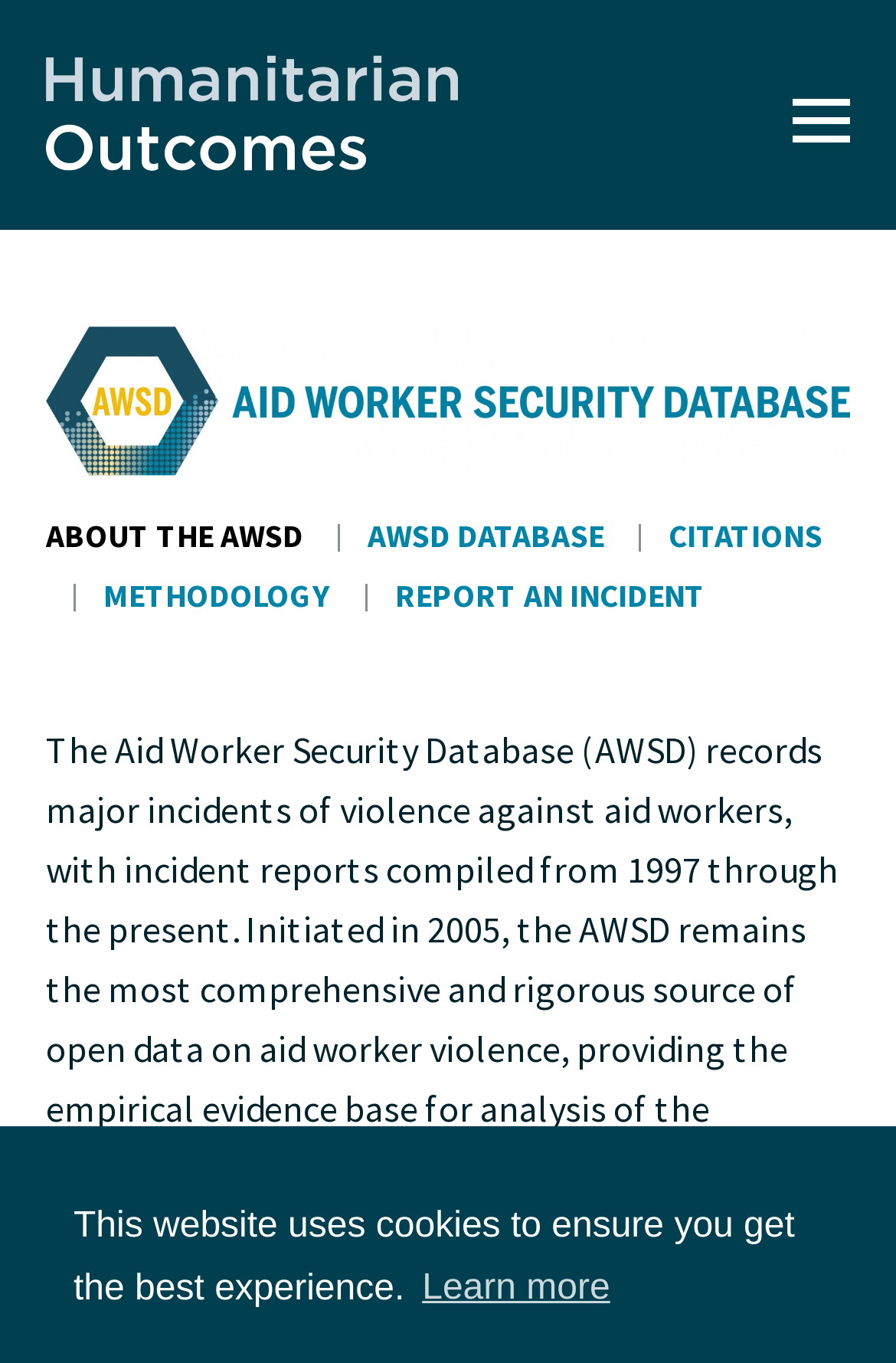Highlight the bounding box coordinates of the element that should be clicked to carry out the following instruction: "View November 2023". The coordinates must be given as four float numbers ranging from 0 to 1, i.e., [left, top, right, bottom].

None